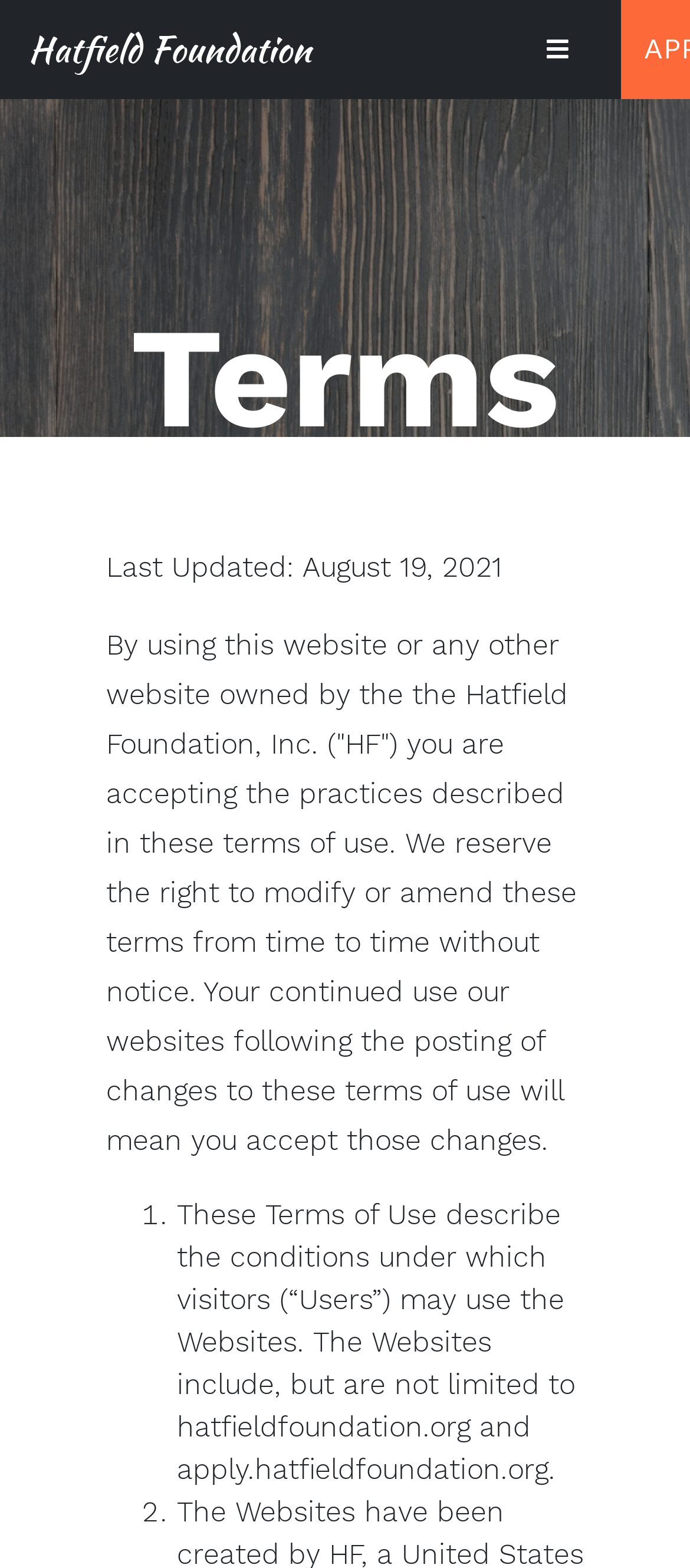How many websites are mentioned?
Please provide a detailed and thorough answer to the question.

I read the static text element that says 'The Websites include, but are not limited to hatfieldfoundation.org and apply.hatfieldfoundation.org.' and understood that two websites are mentioned.